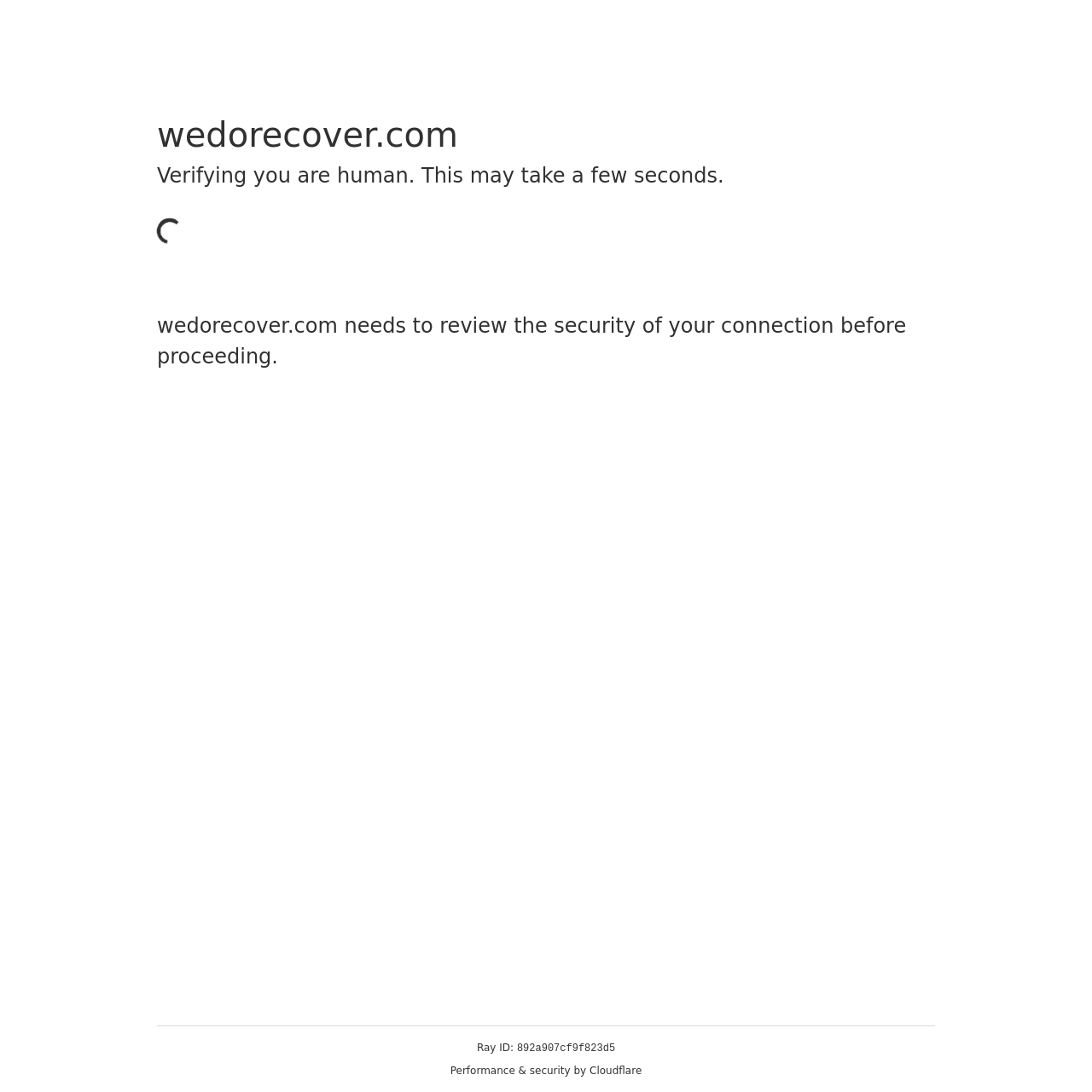What is the domain name of the website?
Give a thorough and detailed response to the question.

I determined the domain name by looking at the heading element with the text 'wedorecover.com' which is likely to be the domain name of the website.